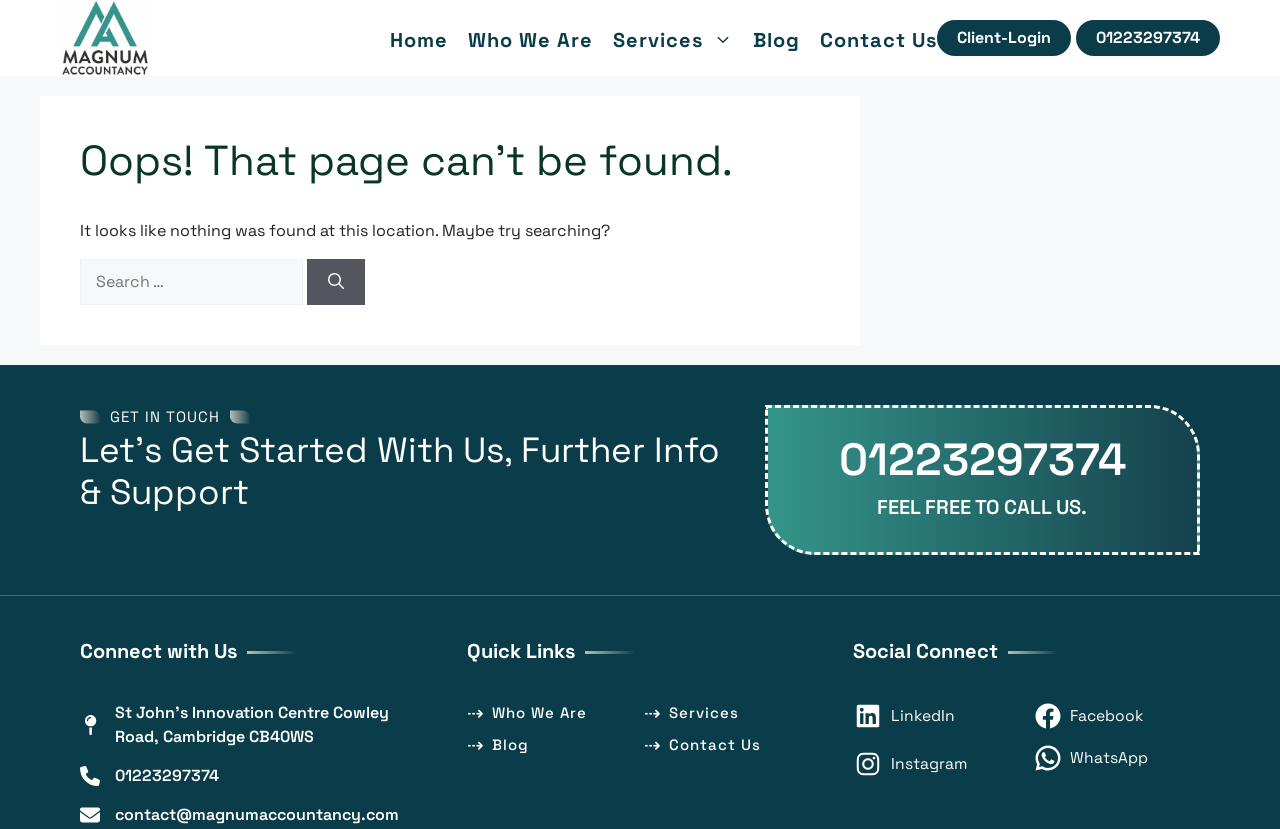Identify the bounding box for the UI element described as: "parent_node: Search for: aria-label="Search"". Ensure the coordinates are four float numbers between 0 and 1, formatted as [left, top, right, bottom].

[0.24, 0.312, 0.285, 0.367]